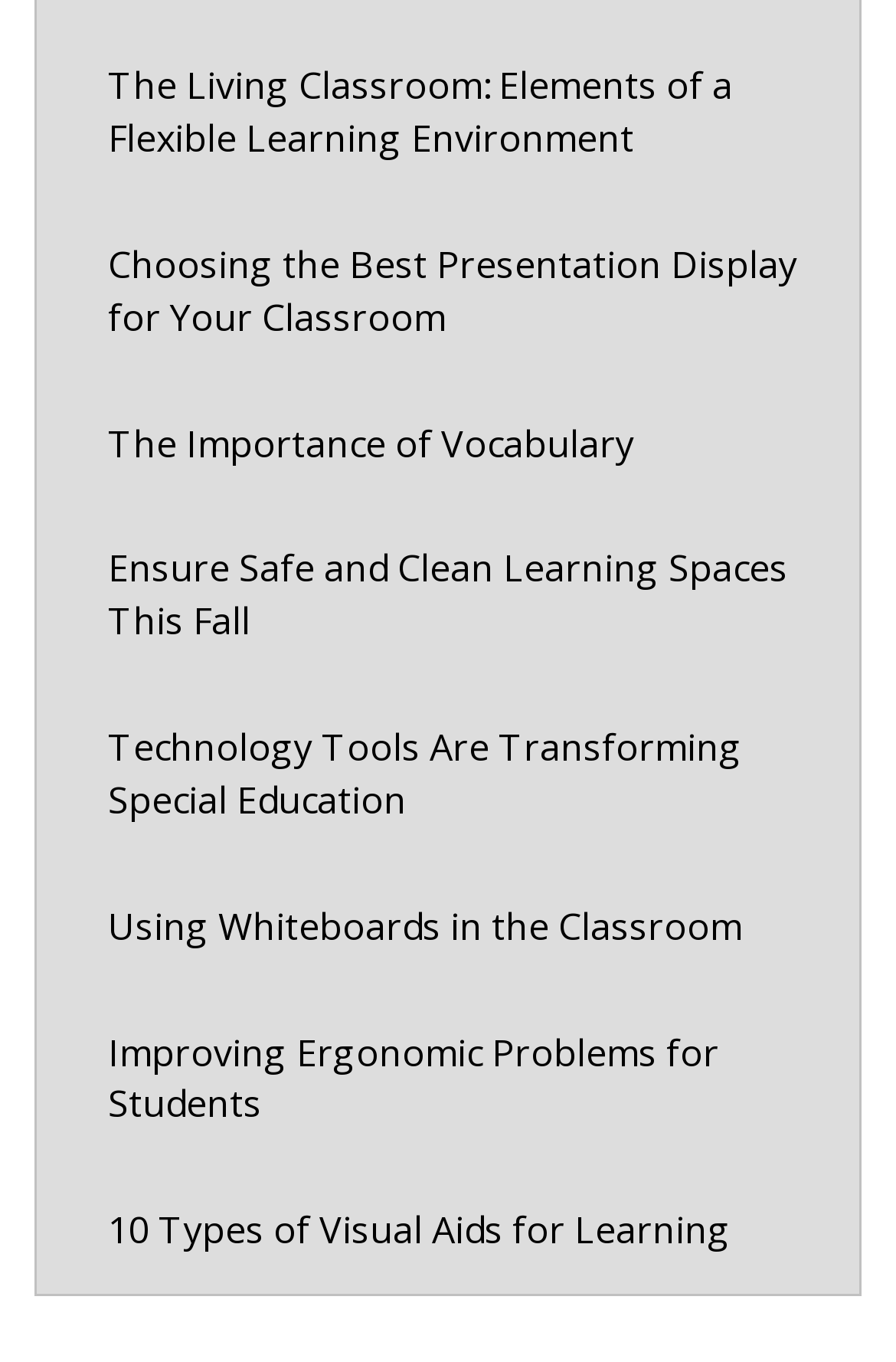What is the last link about?
Refer to the image and answer the question using a single word or phrase.

Visual Aids for Learning